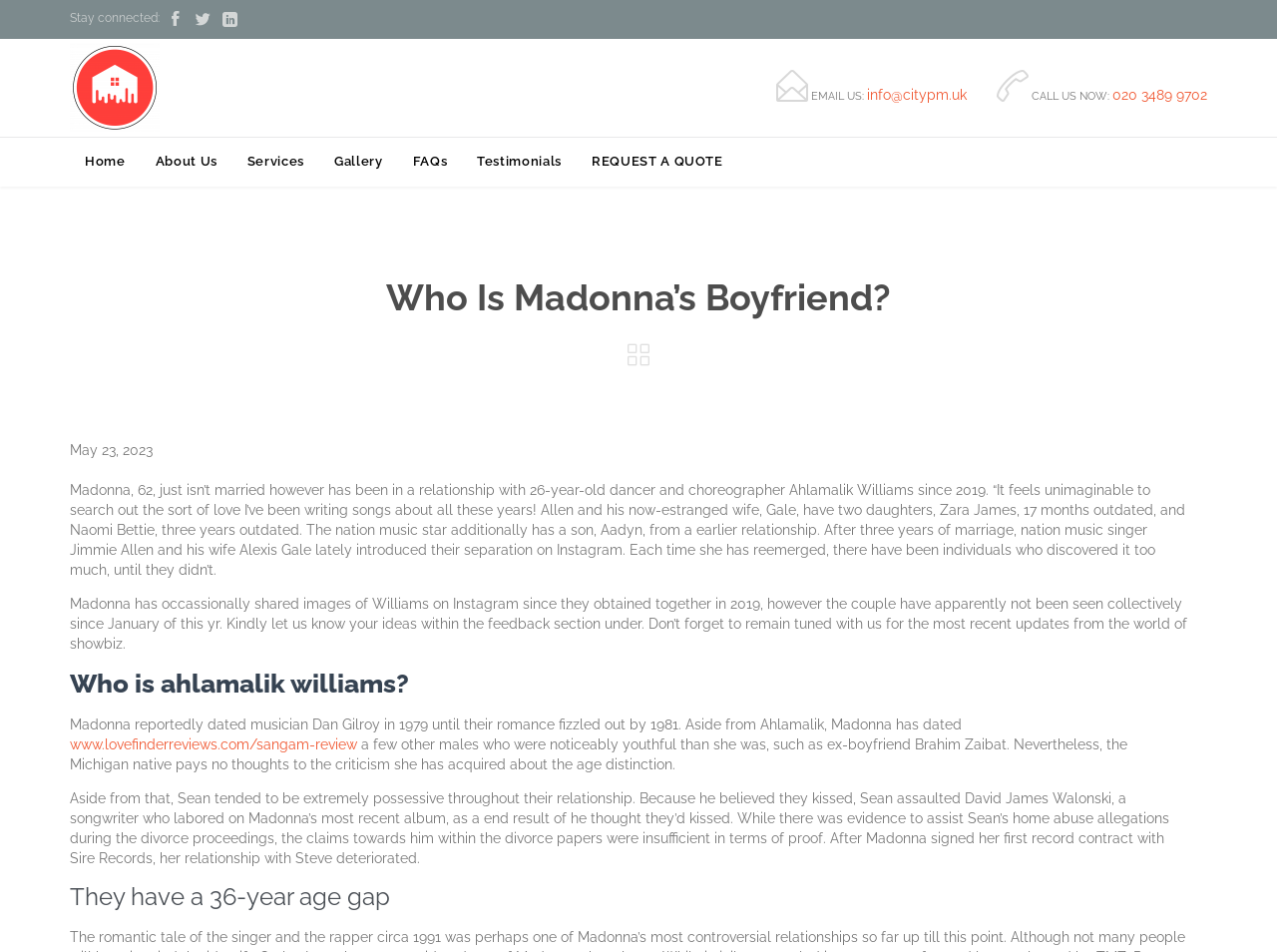Specify the bounding box coordinates for the region that must be clicked to perform the given instruction: "Go to the 'Home' page".

[0.066, 0.148, 0.098, 0.195]